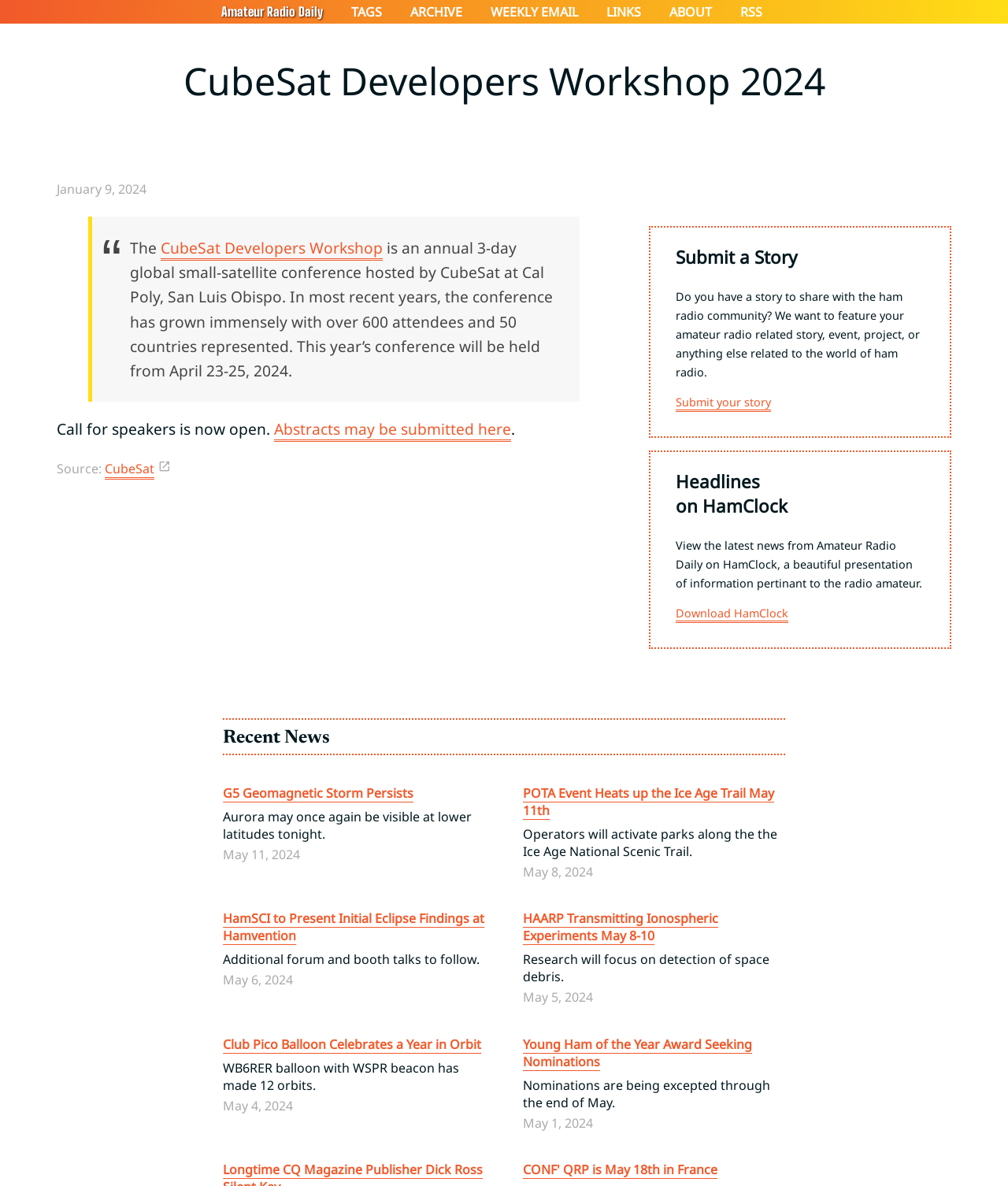Please determine the bounding box coordinates of the clickable area required to carry out the following instruction: "View the latest news from Amateur Radio Daily on HamClock". The coordinates must be four float numbers between 0 and 1, represented as [left, top, right, bottom].

[0.67, 0.453, 0.915, 0.498]